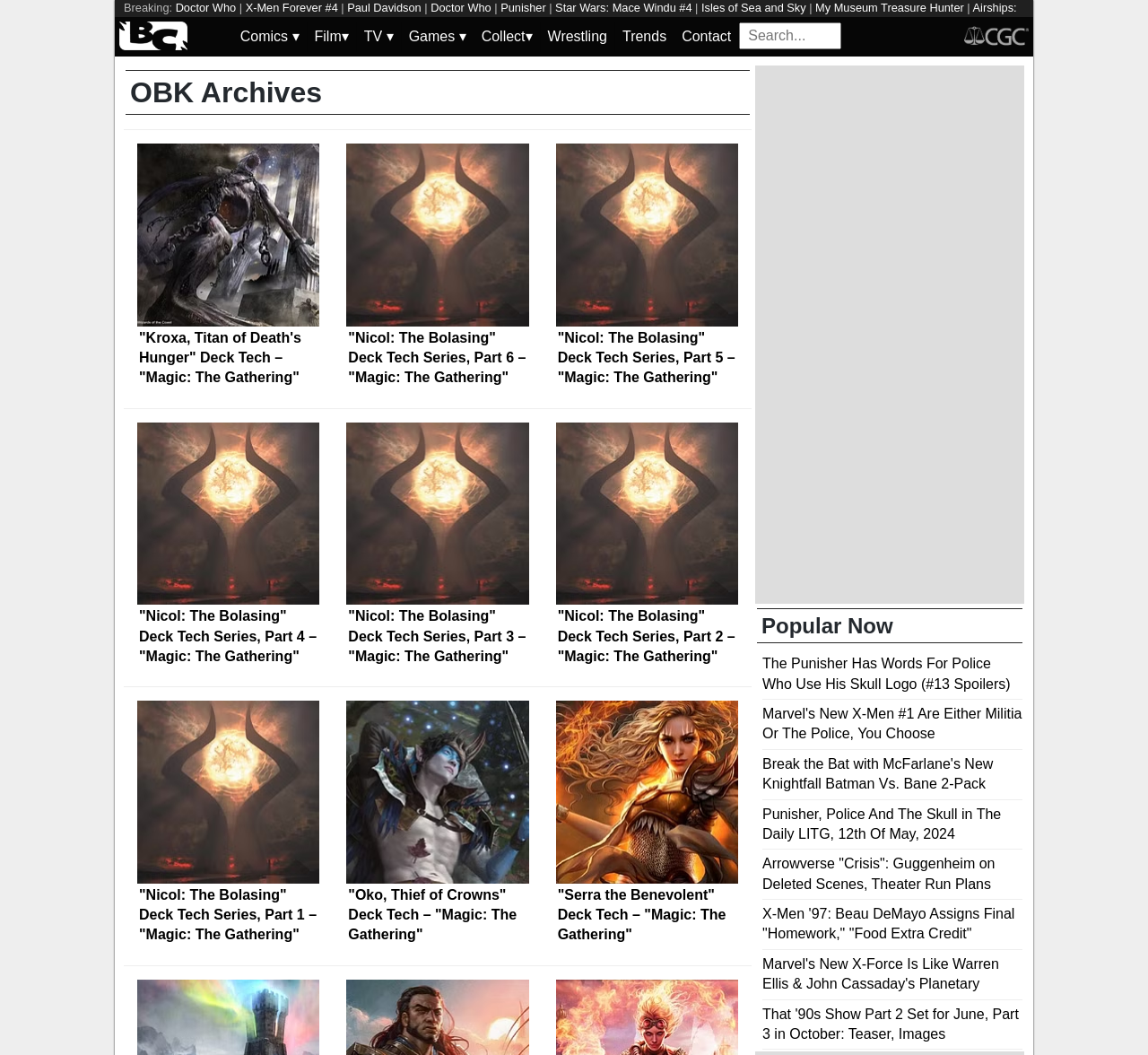Show the bounding box coordinates of the region that should be clicked to follow the instruction: "Search for something."

None